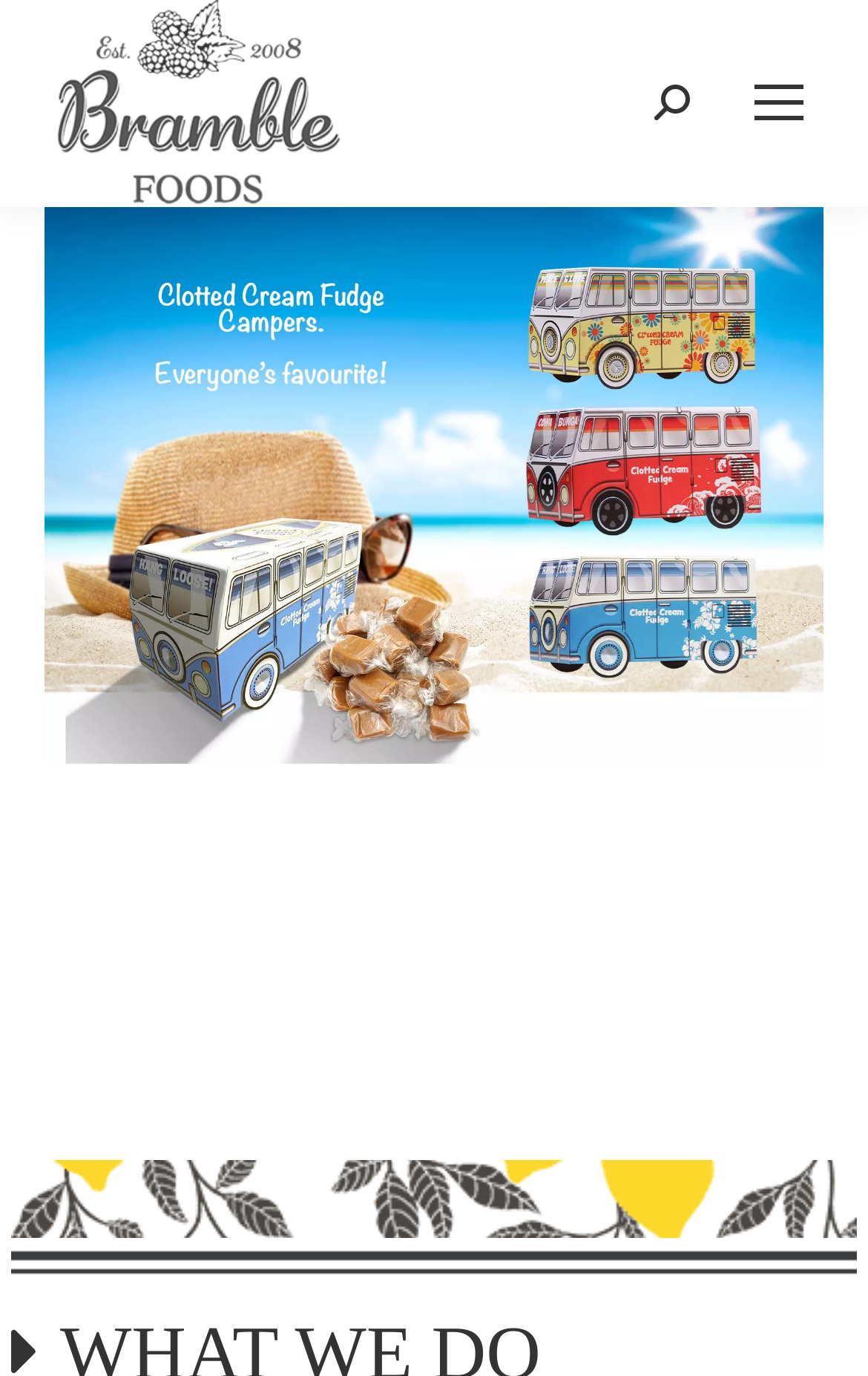What is the orientation of the tablist?
Look at the image and answer the question using a single word or phrase.

Horizontal